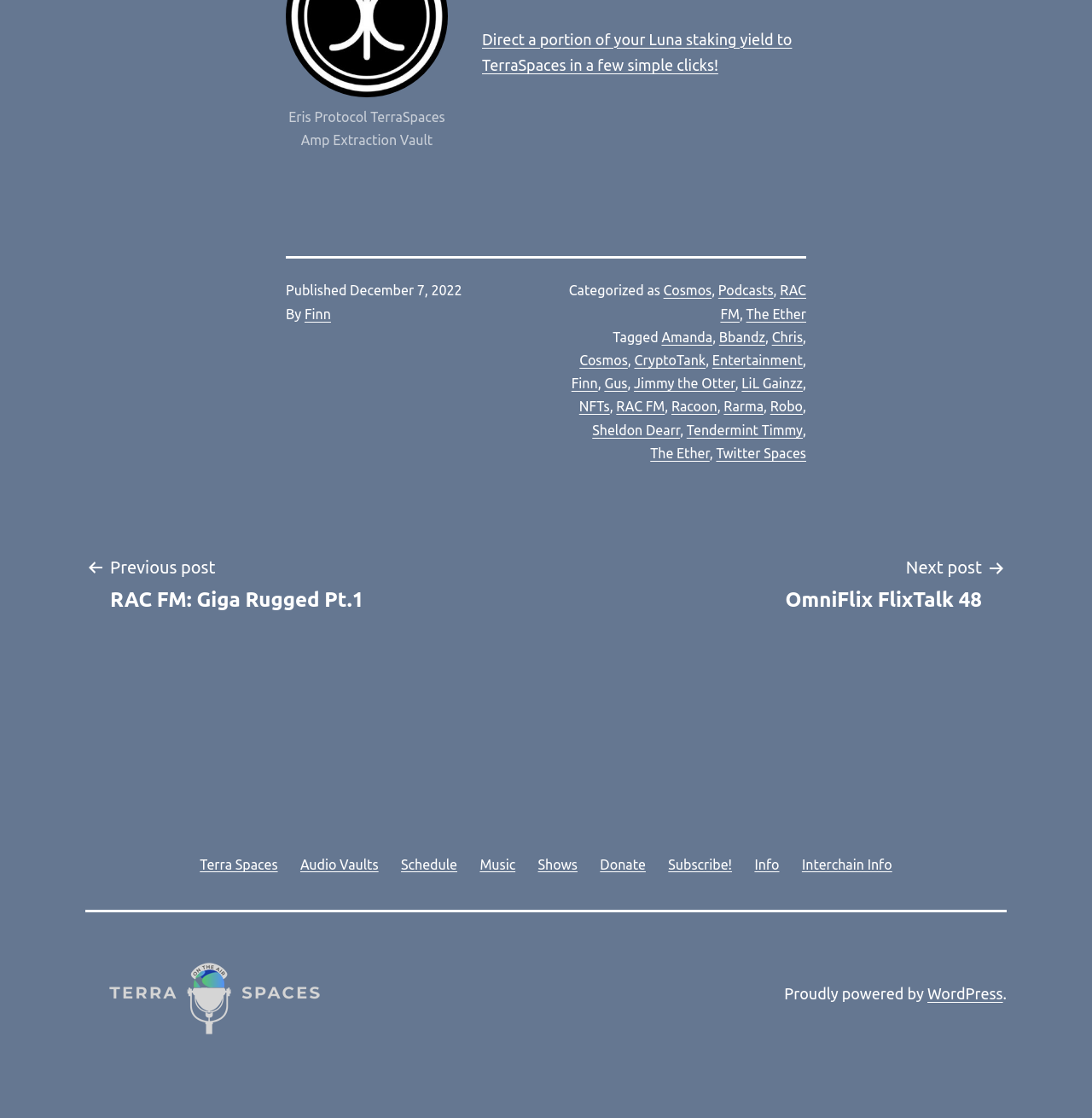Bounding box coordinates are specified in the format (top-left x, top-left y, bottom-right x, bottom-right y). All values are floating point numbers bounded between 0 and 1. Please provide the bounding box coordinate of the region this sentence describes: Jimmy the Otter

[0.581, 0.336, 0.673, 0.35]